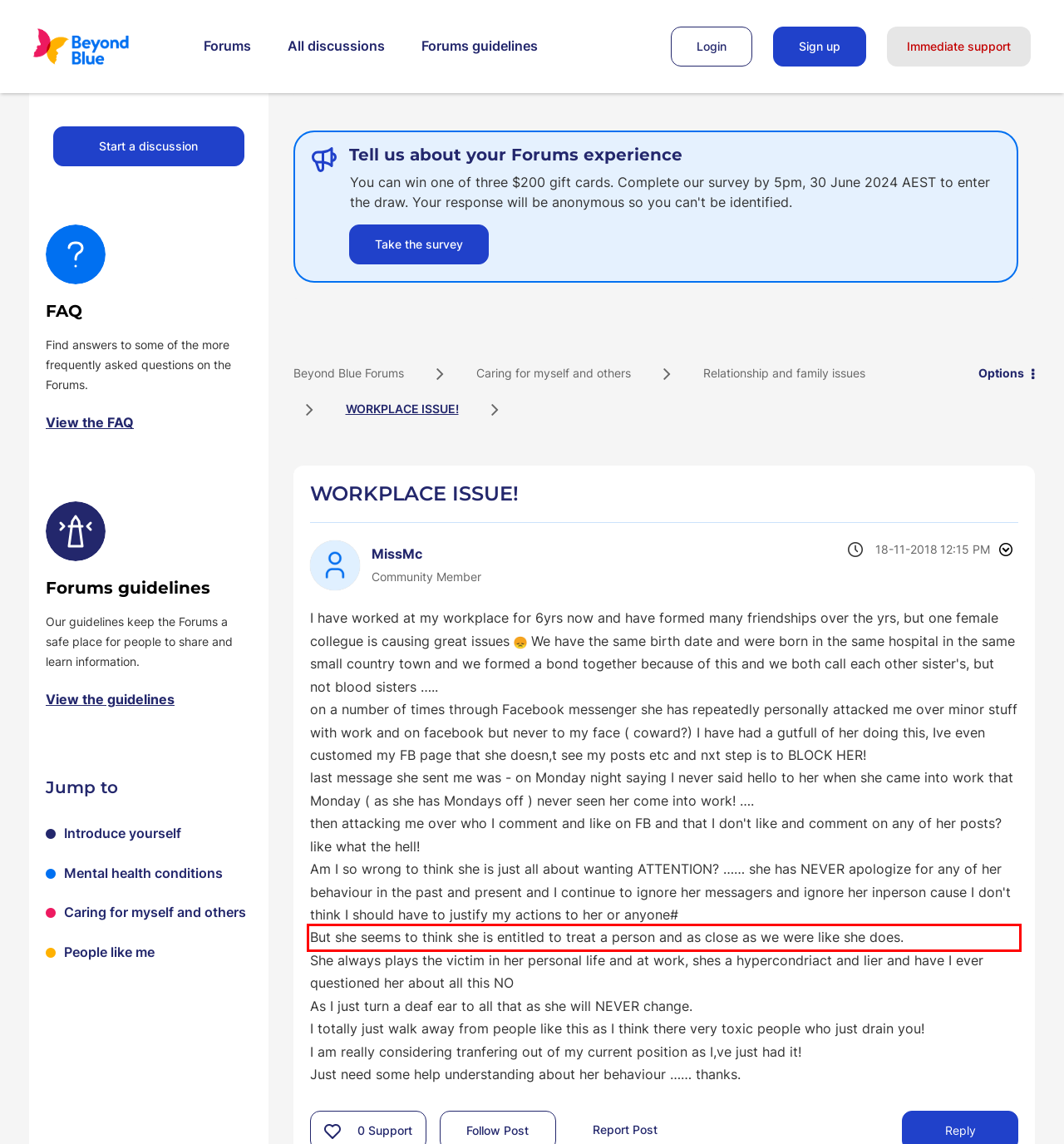You are given a webpage screenshot with a red bounding box around a UI element. Extract and generate the text inside this red bounding box.

But she seems to think she is entitled to treat a person and as close as we were like she does.